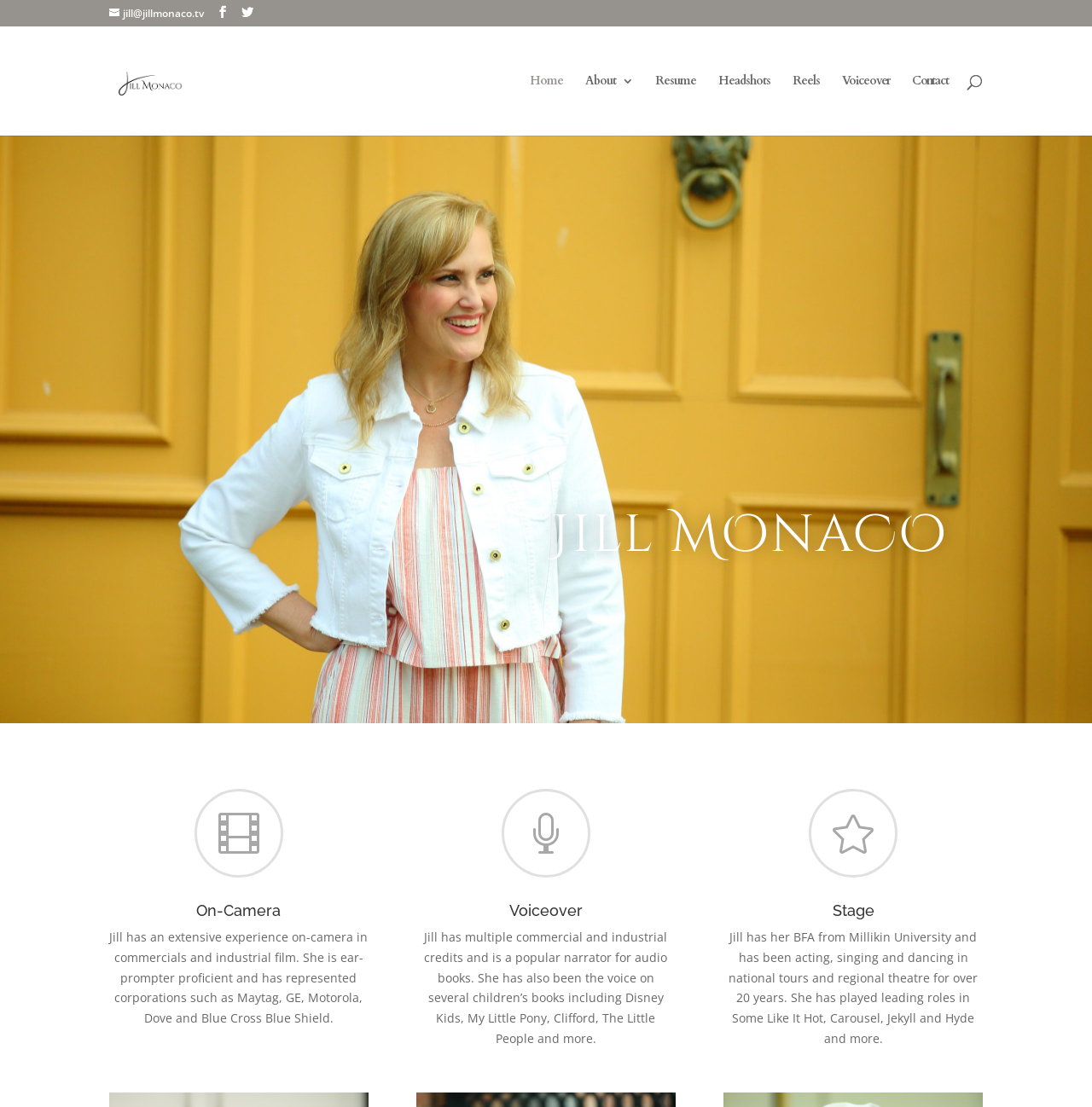Specify the bounding box coordinates for the region that must be clicked to perform the given instruction: "View the Voiceover page".

[0.381, 0.816, 0.619, 0.837]